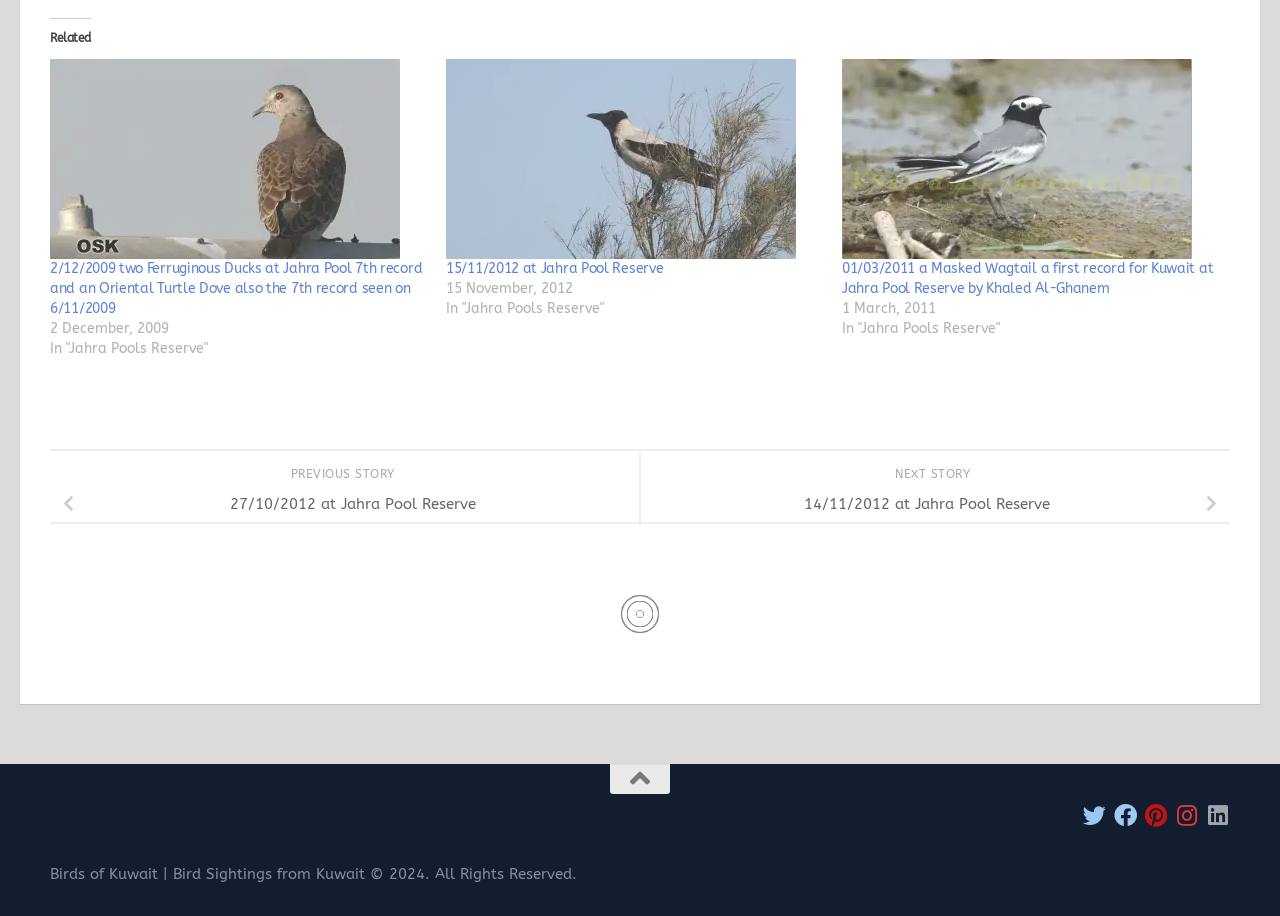What is the type of bird shown in the first image?
Using the visual information from the image, give a one-word or short-phrase answer.

Oriental Turtle Dove